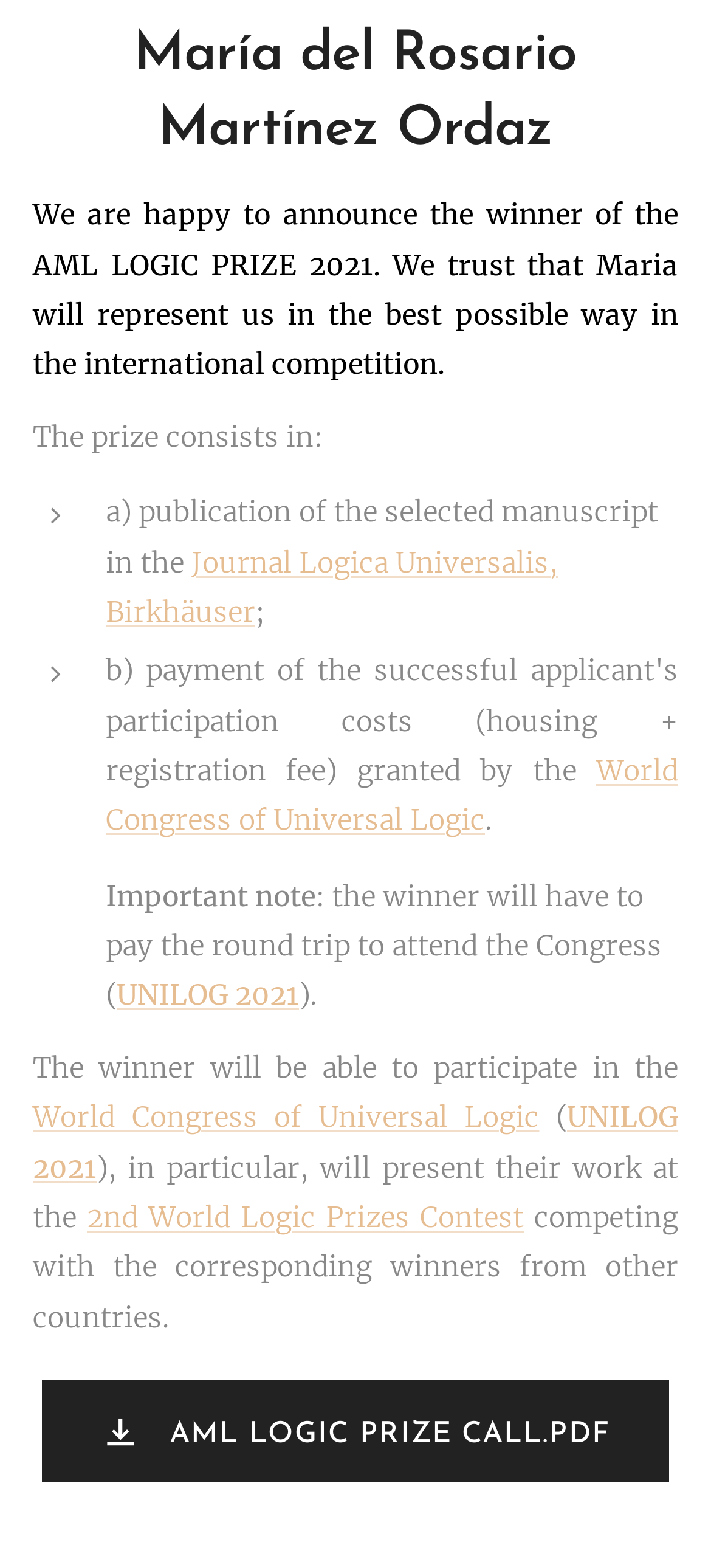What is the publication where the selected manuscript will be published?
Look at the screenshot and respond with one word or a short phrase.

Journal Logica Universalis, Birkhäuser